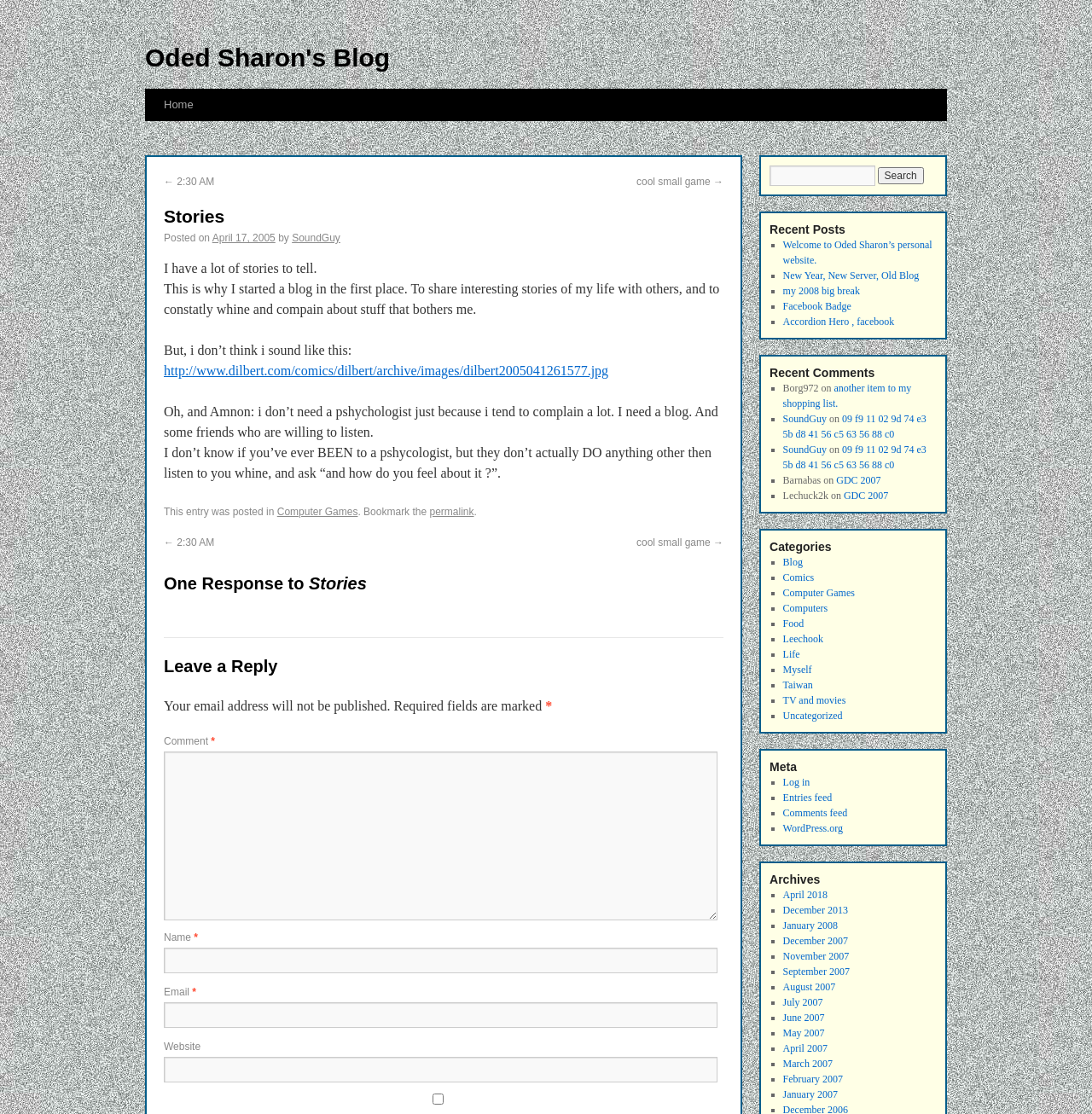Who is the author of the blog post?
Please respond to the question with a detailed and thorough explanation.

The author of the blog post can be found in the text 'by SoundGuy' which is located below the date 'April 17, 2005'.